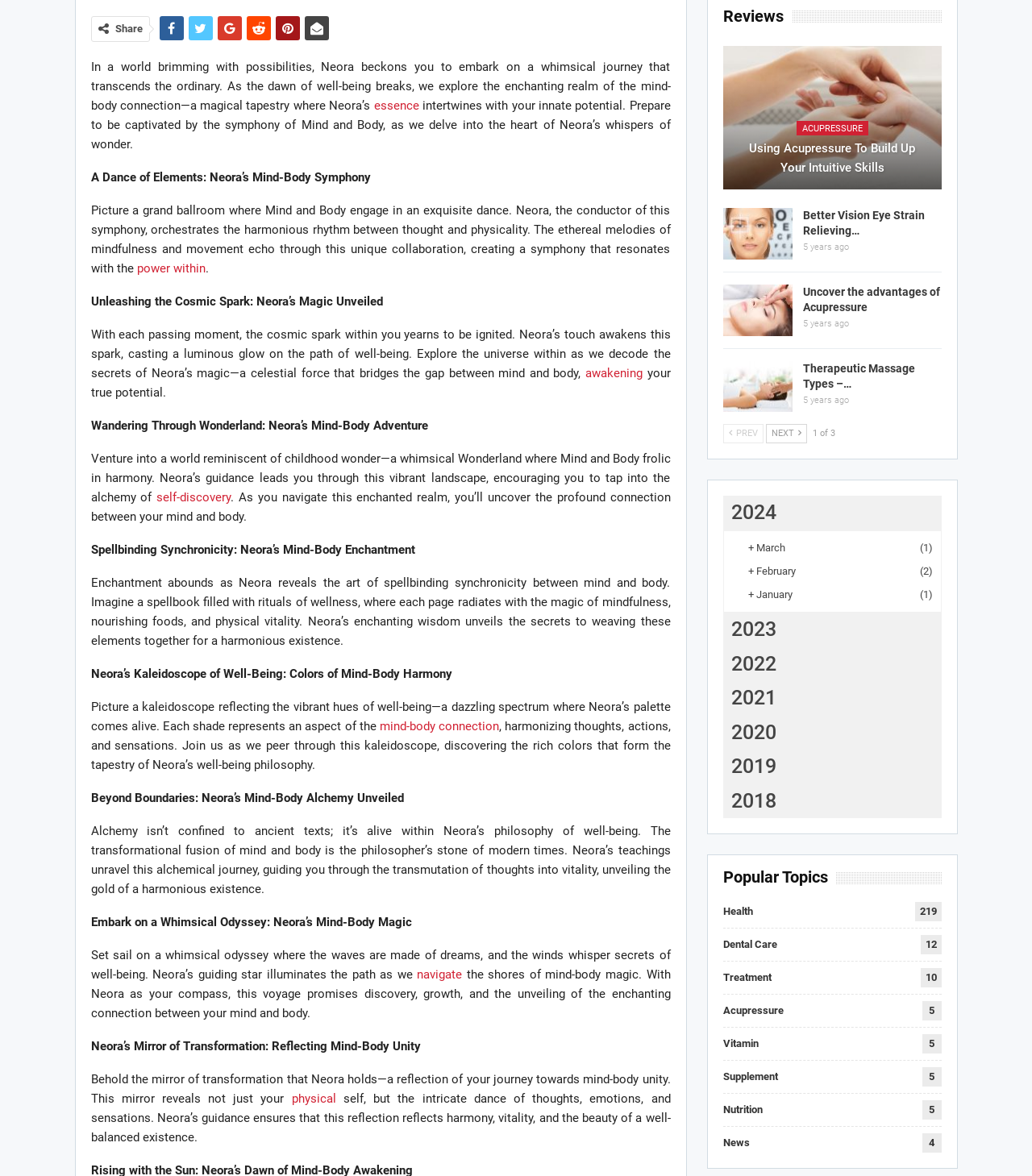Find the bounding box coordinates for the UI element whose description is: "Therapeutic Massage Types –…". The coordinates should be four float numbers between 0 and 1, in the format [left, top, right, bottom].

[0.778, 0.307, 0.886, 0.331]